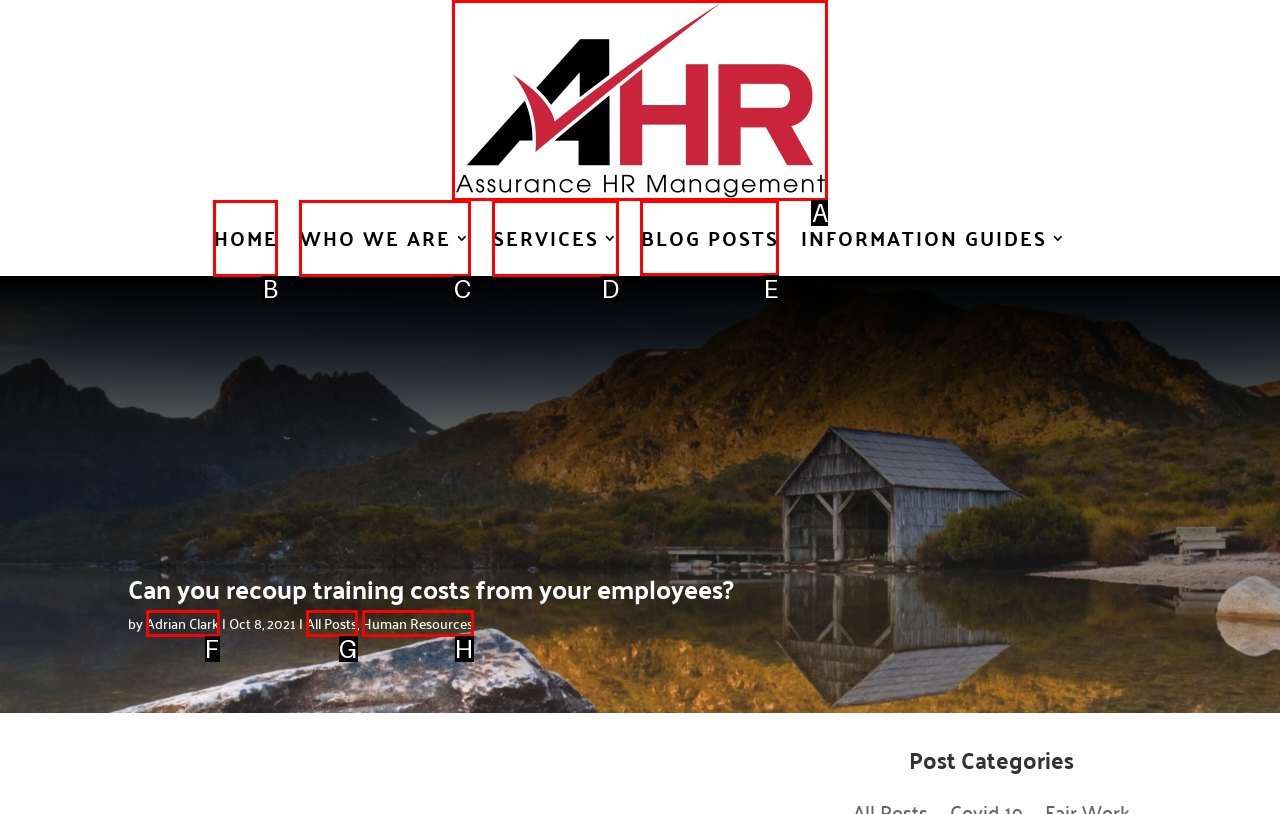Find the appropriate UI element to complete the task: read the blog post. Indicate your choice by providing the letter of the element.

E